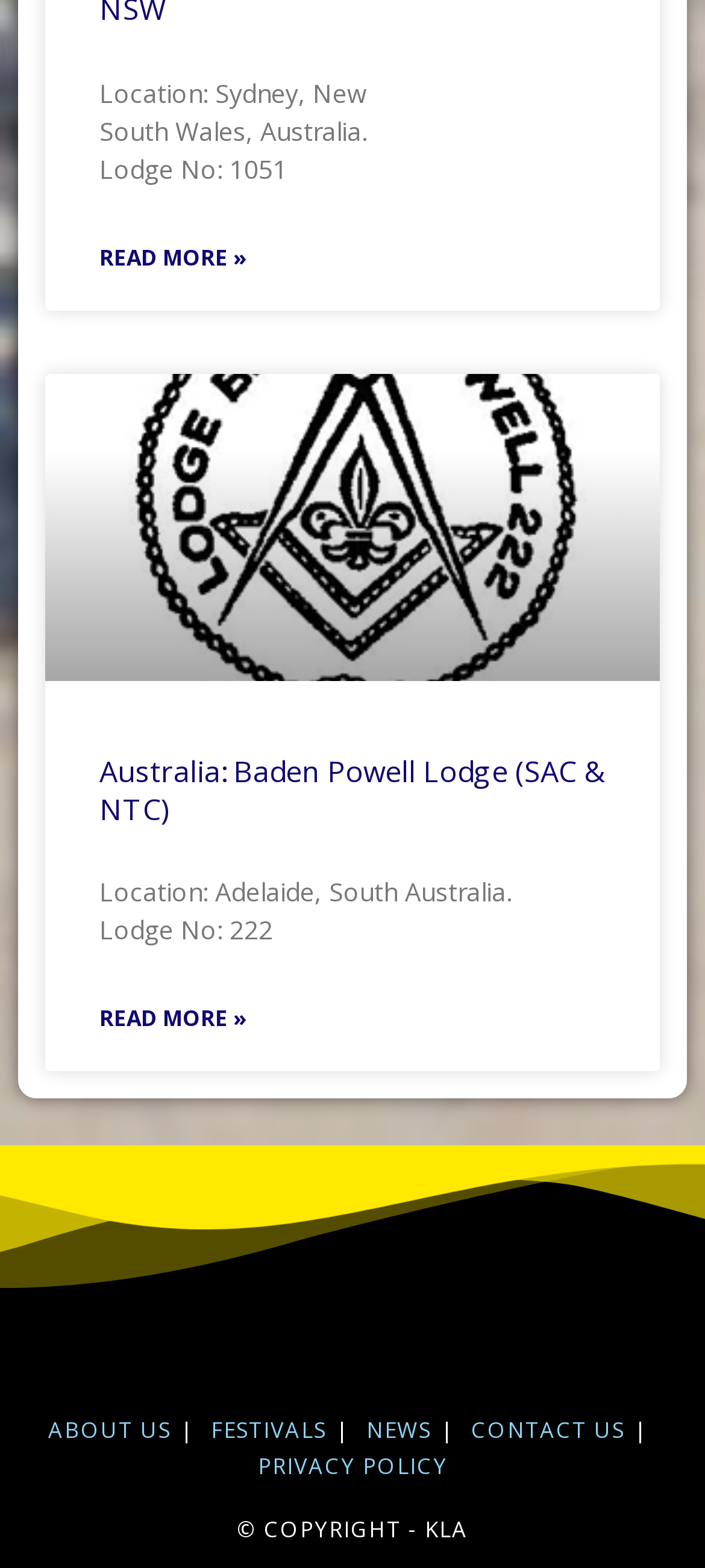Determine the bounding box coordinates of the UI element described by: "Festivals".

[0.299, 0.902, 0.463, 0.922]